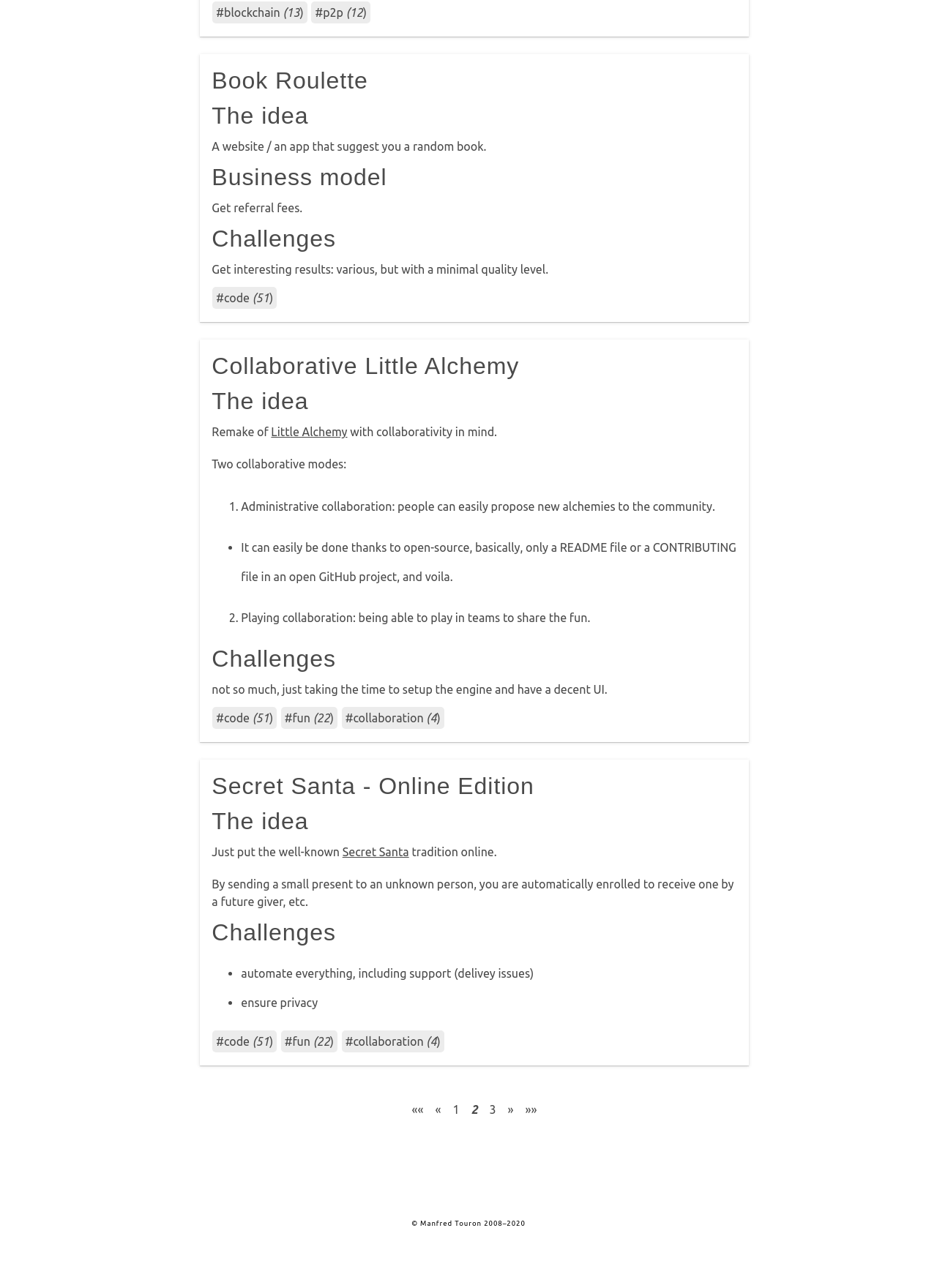What is the purpose of the navigation section?
Please ensure your answer to the question is detailed and covers all necessary aspects.

The navigation section contains links to 'First', 'Previous', '1', '2', '3', 'Next', and 'Last', suggesting that its purpose is to allow users to navigate through multiple pages.